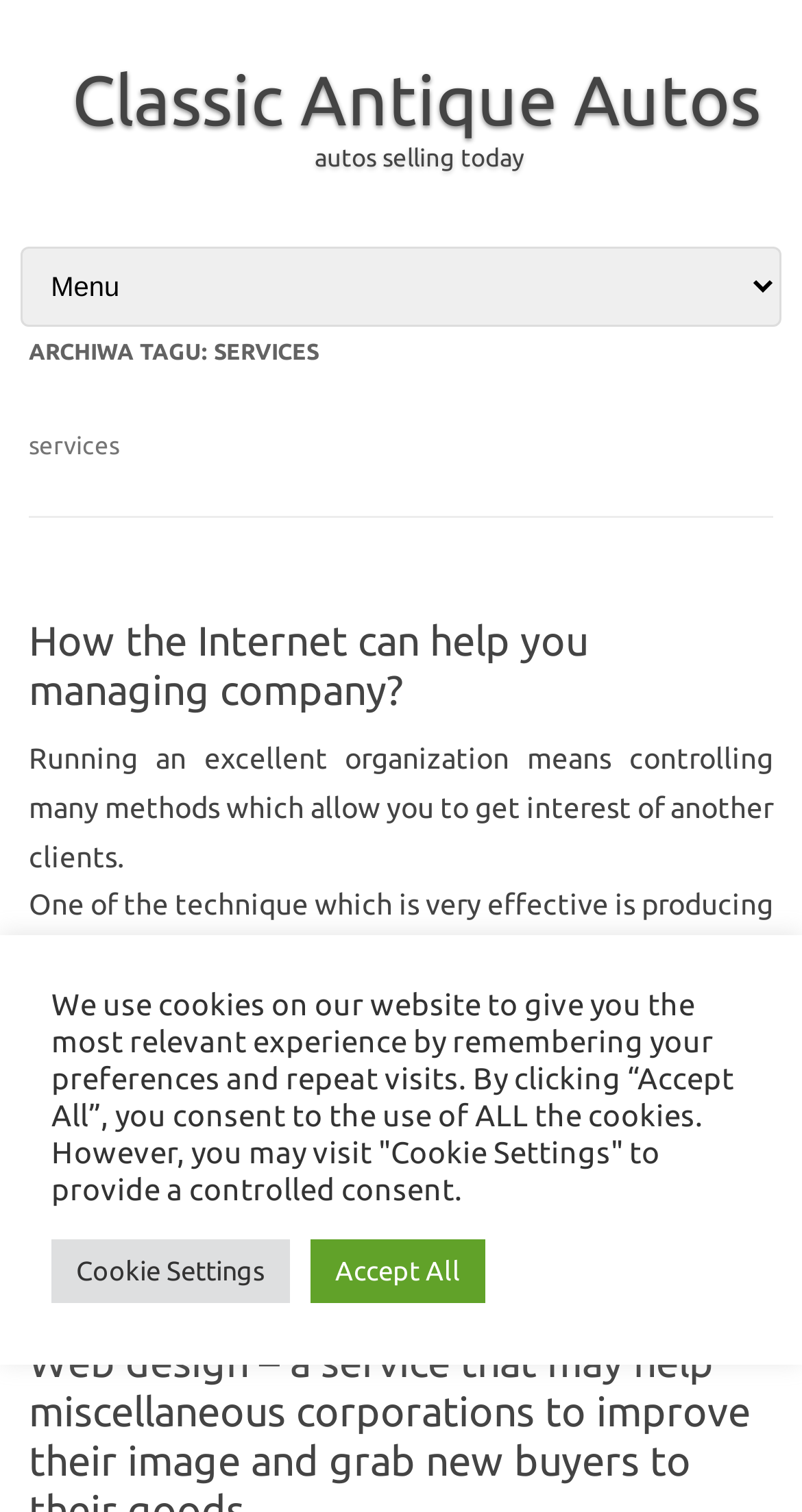Locate the bounding box coordinates of the element's region that should be clicked to carry out the following instruction: "go to Classic Antique Autos". The coordinates need to be four float numbers between 0 and 1, i.e., [left, top, right, bottom].

[0.051, 0.039, 0.949, 0.091]